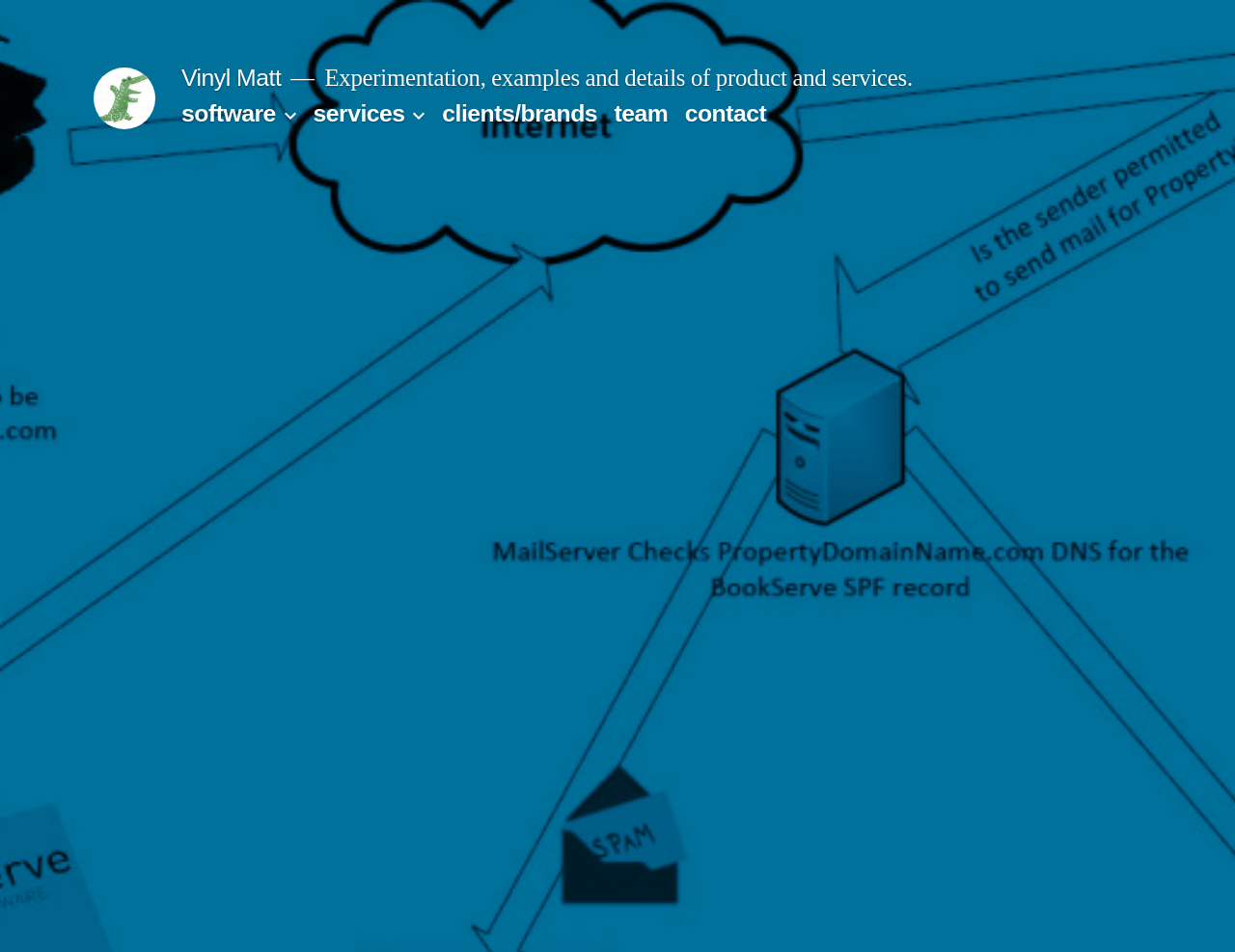Locate the bounding box coordinates of the clickable part needed for the task: "contact Vinyl Matt".

[0.554, 0.106, 0.621, 0.133]